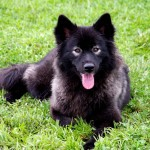Give a concise answer using one word or a phrase to the following question:
What is the dog's breed?

Finnish Lapphund